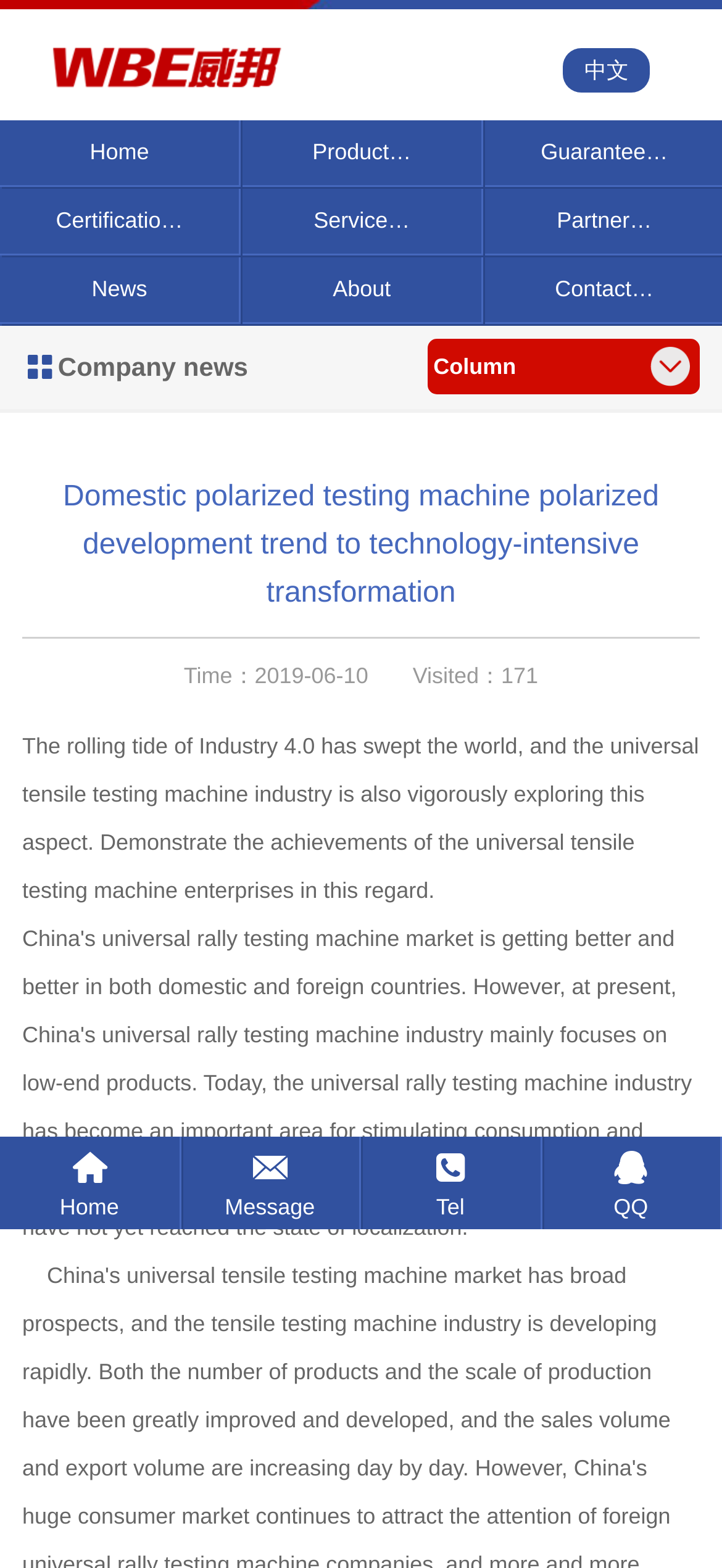Provide a short answer to the following question with just one word or phrase: What is the company name?

Weibang equipment(dongguan）Co.,Ltd